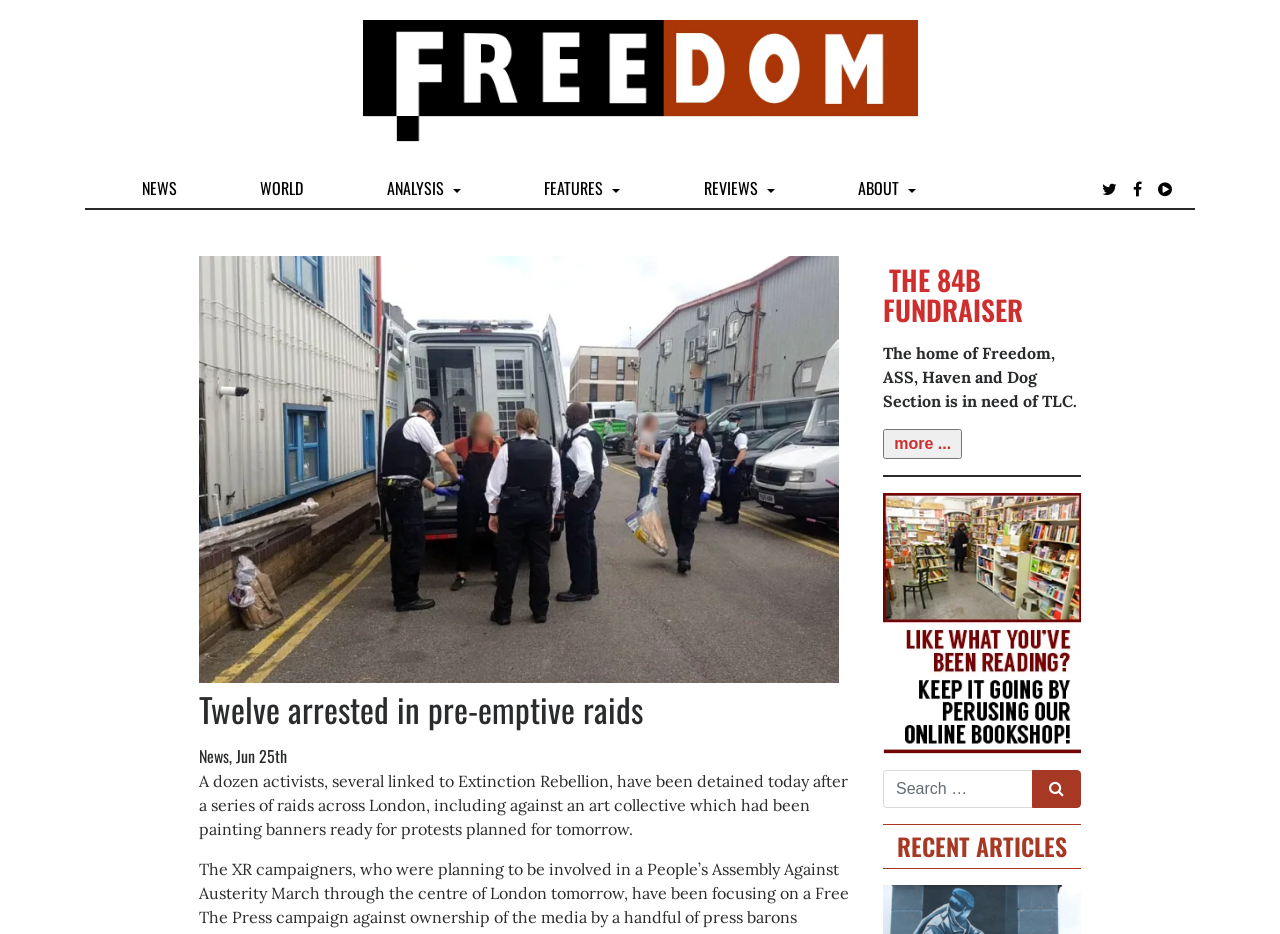What is the title of the section below the main article?
Please respond to the question with as much detail as possible.

The section below the main article is titled 'THE 84B FUNDRAISER', which appears to be a fundraising campaign for a specific cause or organization.